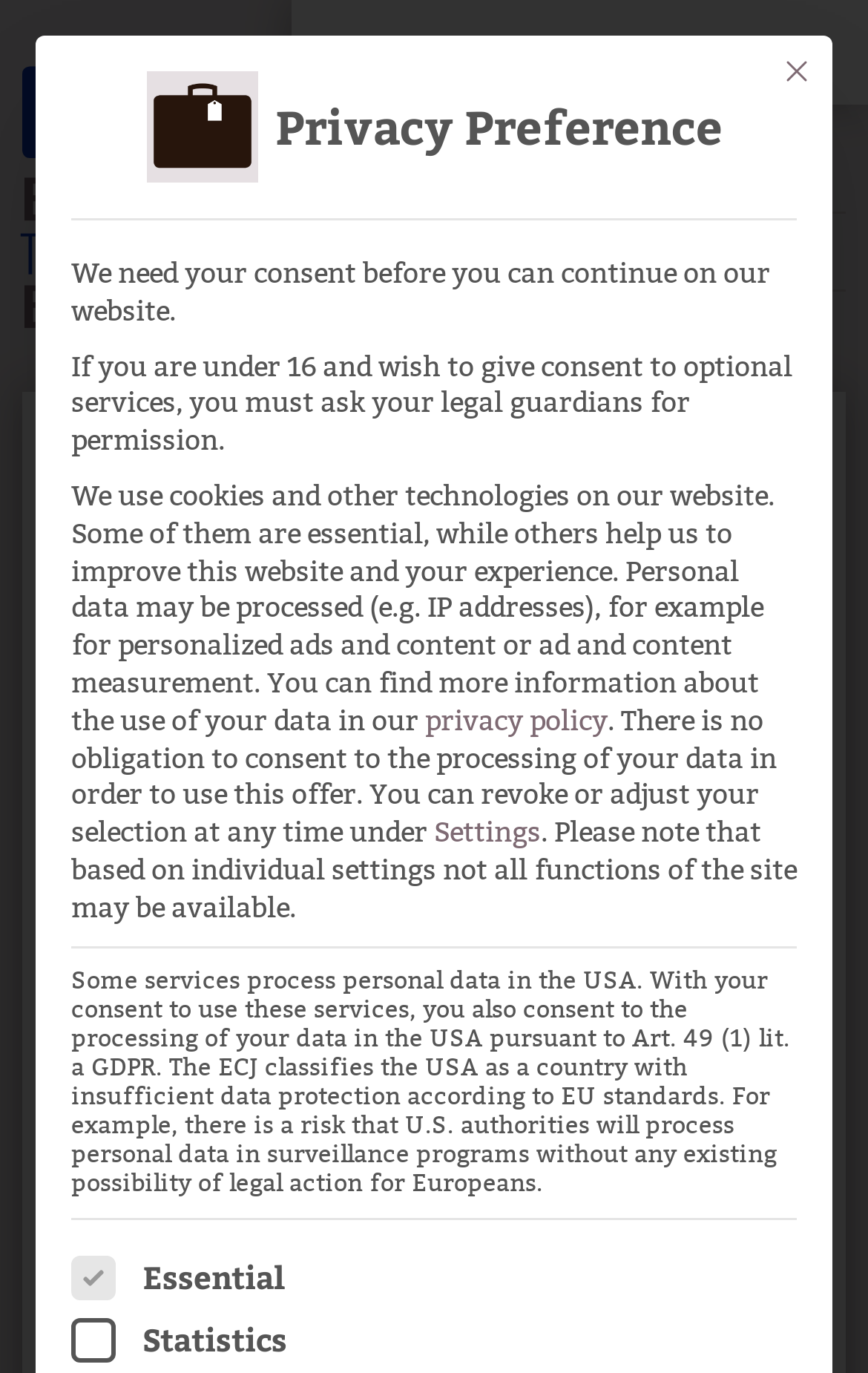Identify the bounding box coordinates for the UI element described by the following text: "etb English Theatre Berlin". Provide the coordinates as four float numbers between 0 and 1, in the format [left, top, right, bottom].

[0.026, 0.097, 0.342, 0.251]